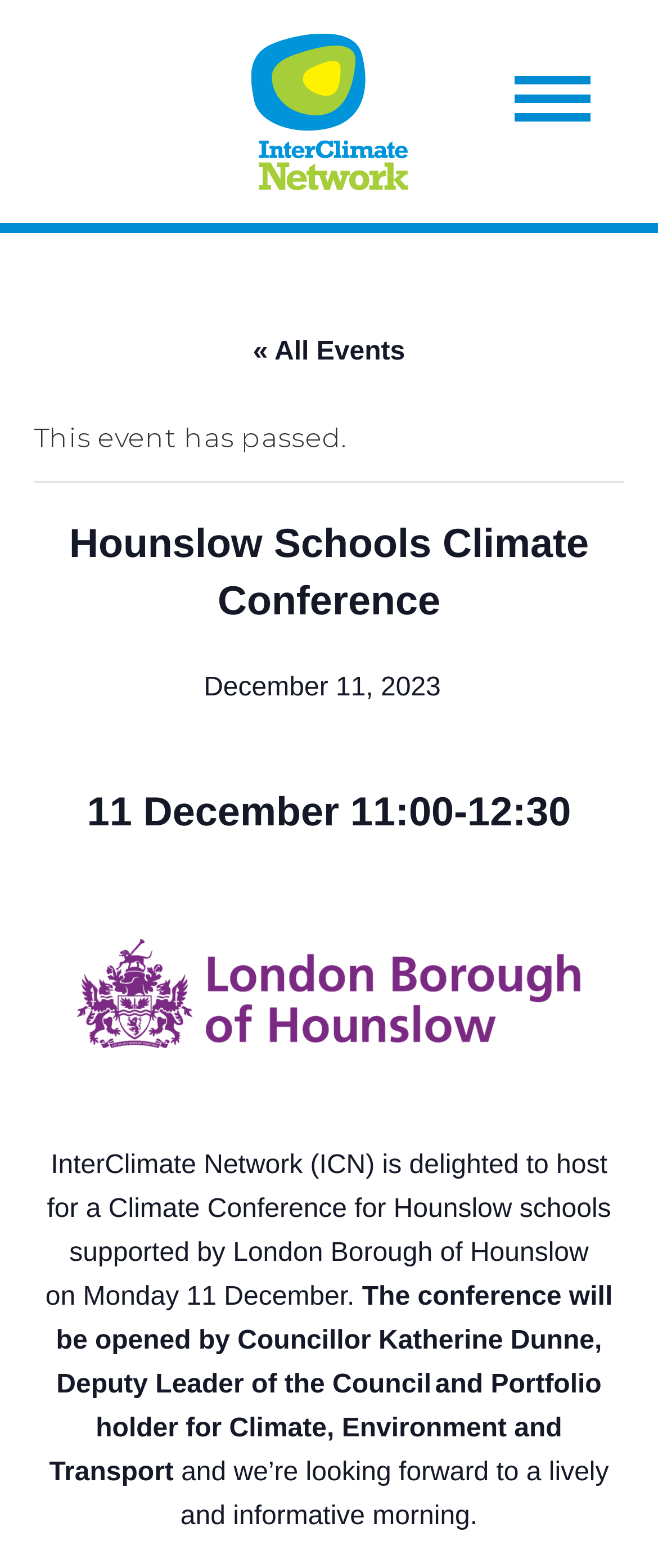Respond with a single word or short phrase to the following question: 
What is the status of the Climate Conference?

This event has passed